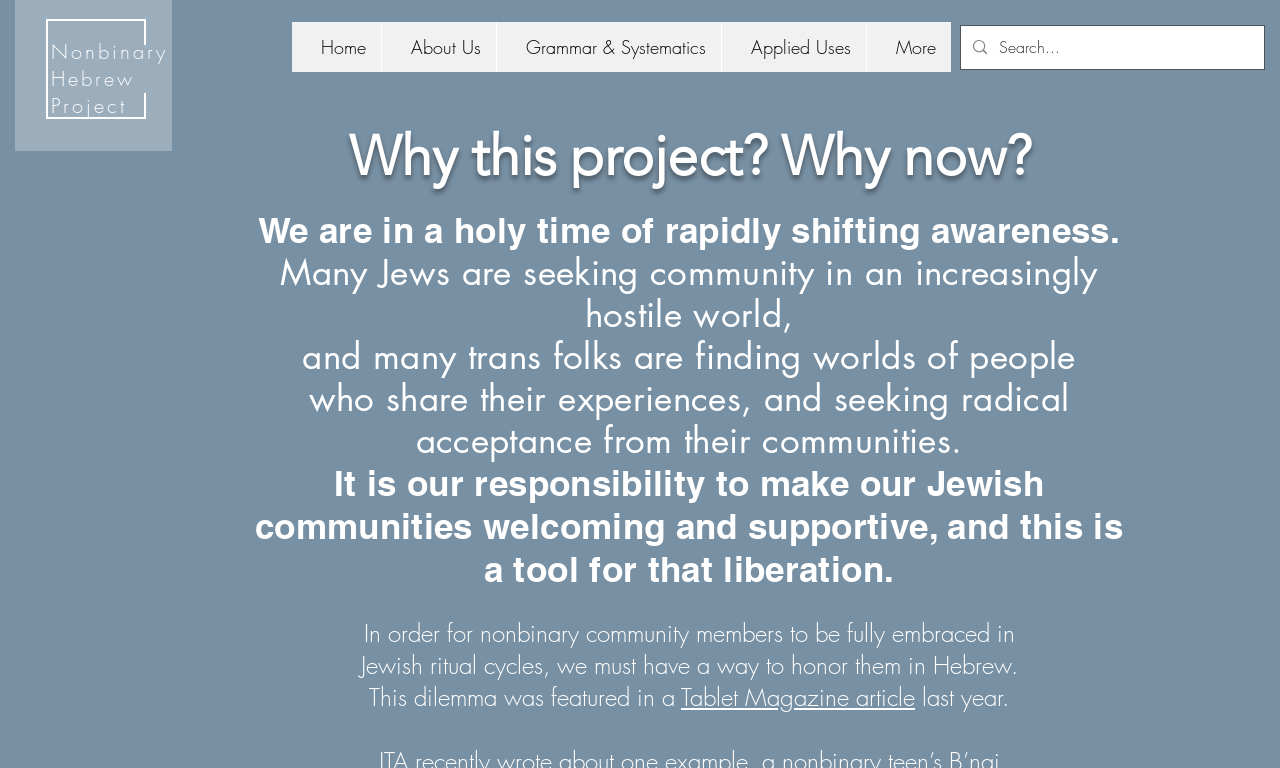Answer with a single word or phrase: 
What is the source of the article mentioned on the webpage?

Tablet Magazine